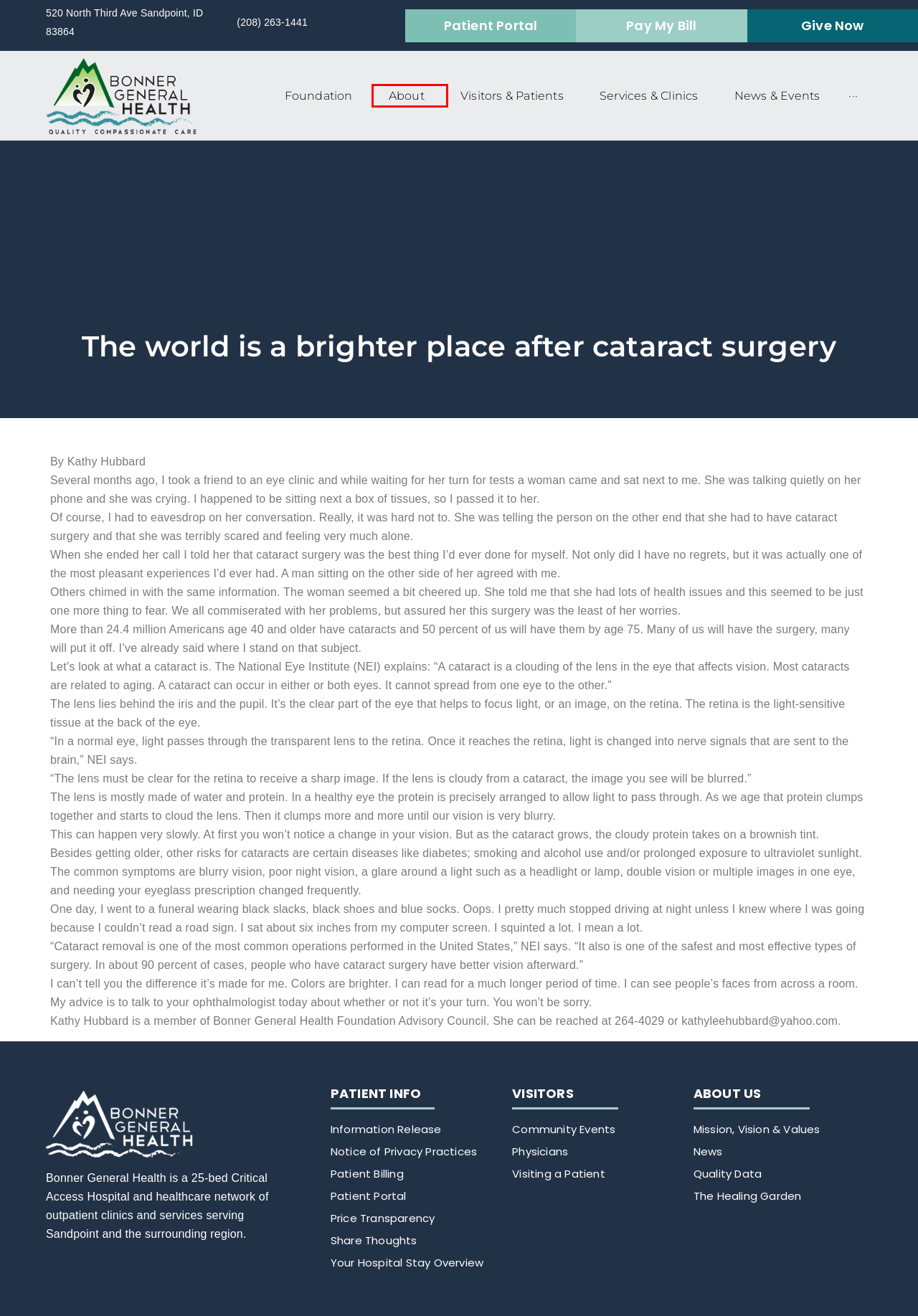You are looking at a webpage screenshot with a red bounding box around an element. Pick the description that best matches the new webpage after interacting with the element in the red bounding box. The possible descriptions are:
A. The Healing Garden - Bonner General Health
B. Share your thoughts - Bonner General Health
C. About - Bonner General Health
D. PARA Price Transparency Tool
E. Foundation - Bonner General Health
F. Hospital Stay Overview - Bonner General Health
G. Bonner General Health
H. Patient Billing - Bonner General Health

C